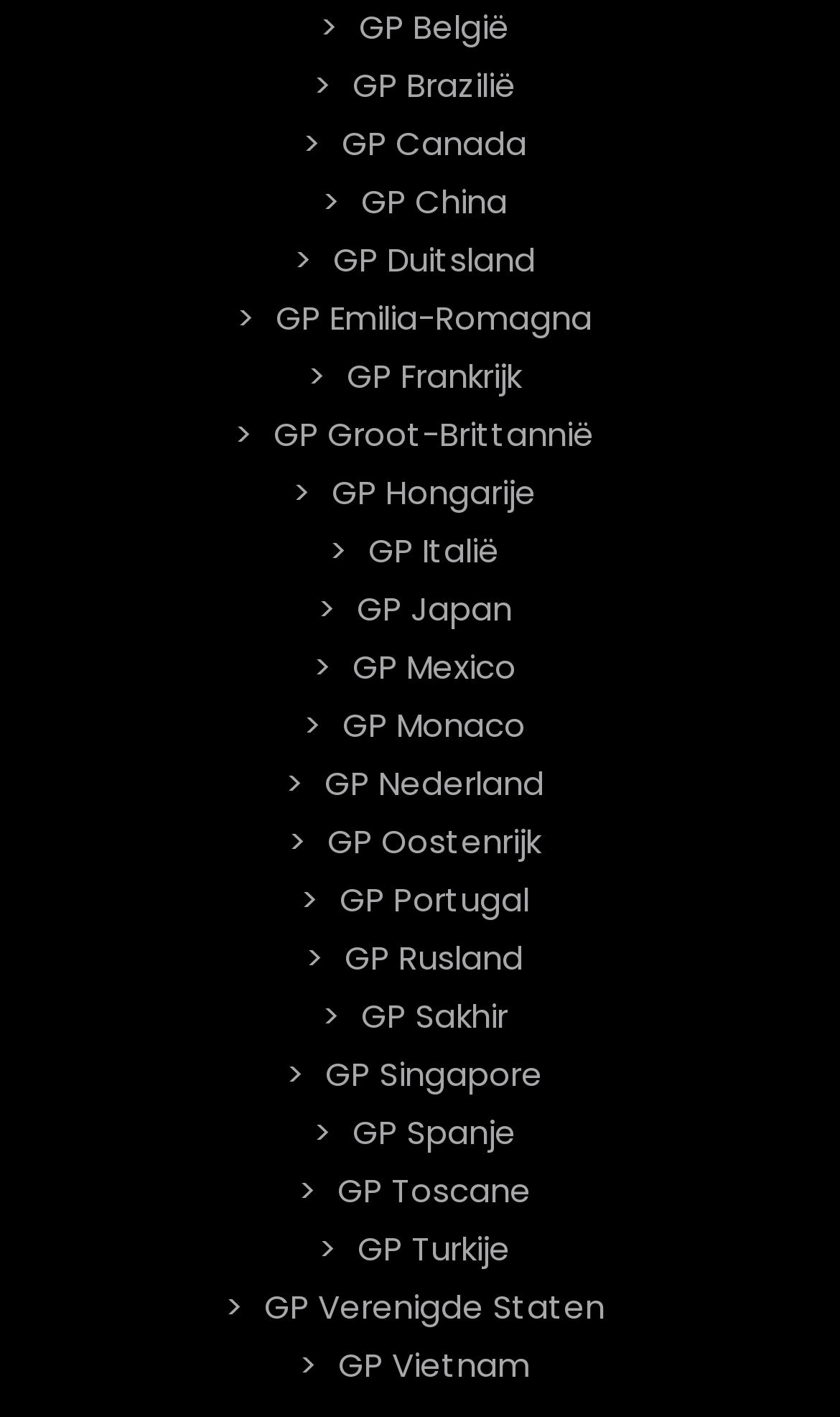Based on the provided description, "GP Verenigde Staten", find the bounding box of the corresponding UI element in the screenshot.

[0.301, 0.792, 0.732, 0.839]